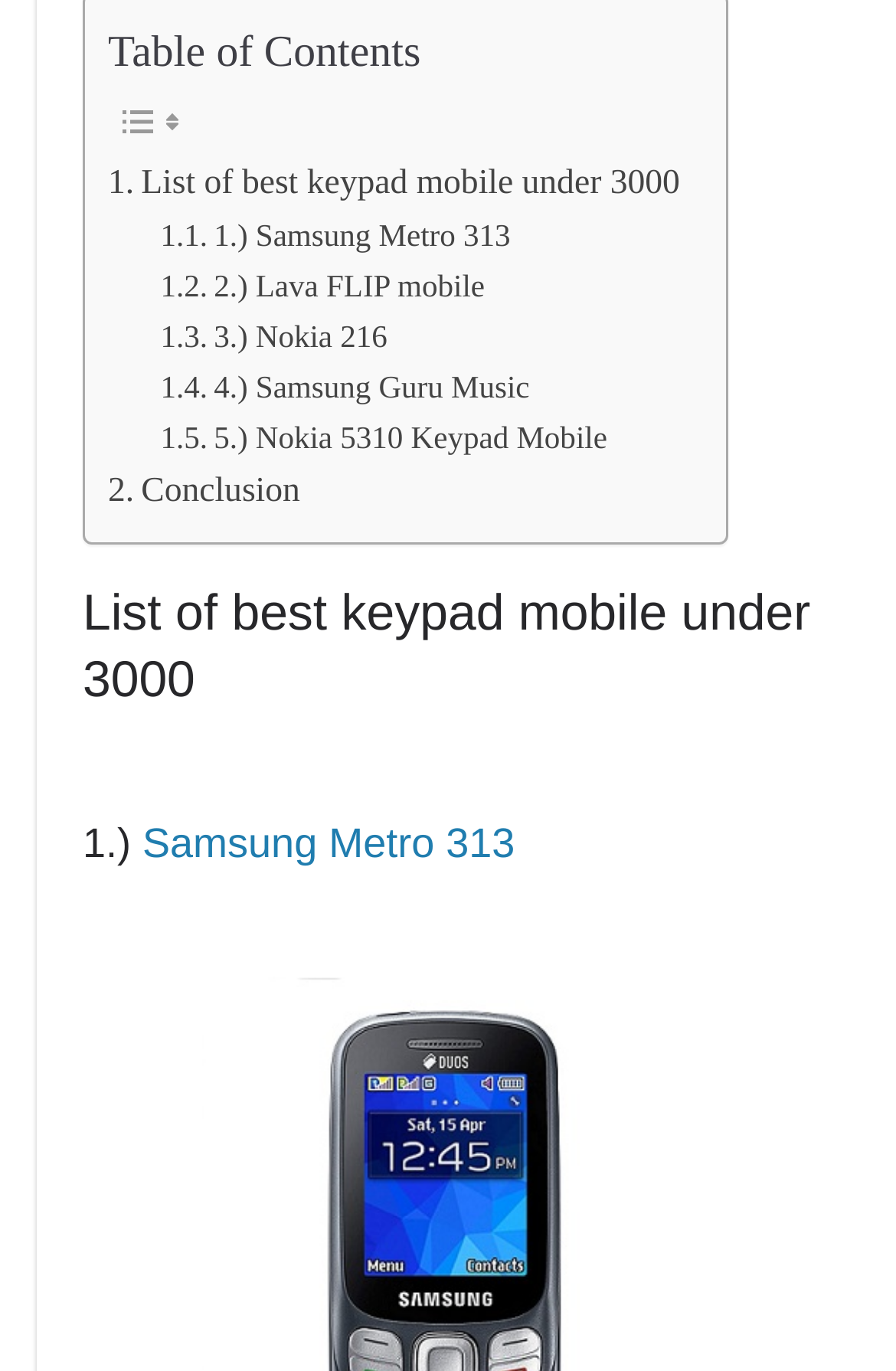Using the details in the image, give a detailed response to the question below:
Is Nokia 216 a keypad mobile?

I found a link '. 3.) Nokia 216' which suggests that Nokia 216 is a keypad mobile.